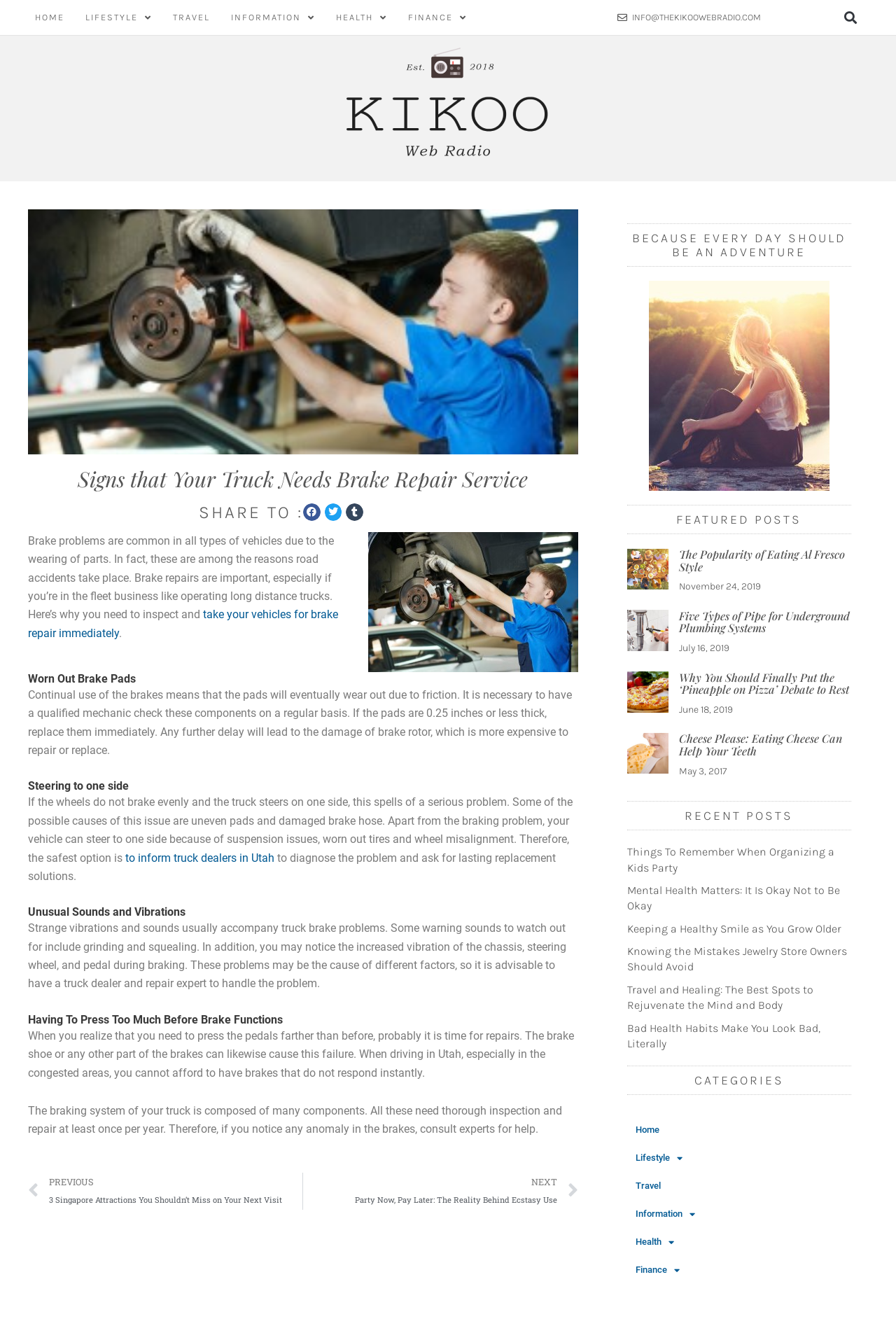Analyze the image and give a detailed response to the question:
How often should the braking system be inspected and repaired?

The article suggests that the braking system of a truck should be thoroughly inspected and repaired at least once per year to ensure its proper functioning.